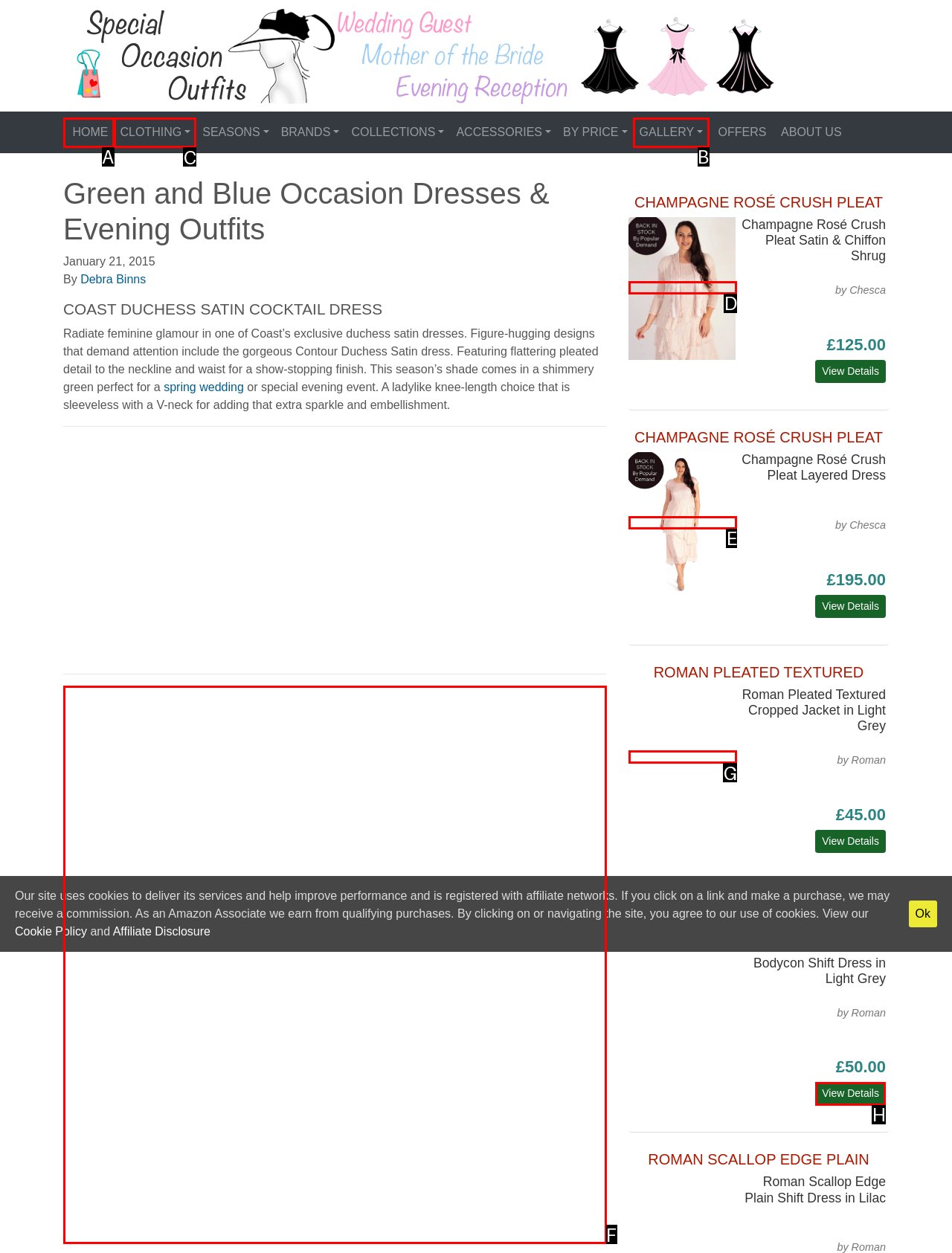Tell me which UI element to click to fulfill the given task: Browse CLOTHING. Respond with the letter of the correct option directly.

C